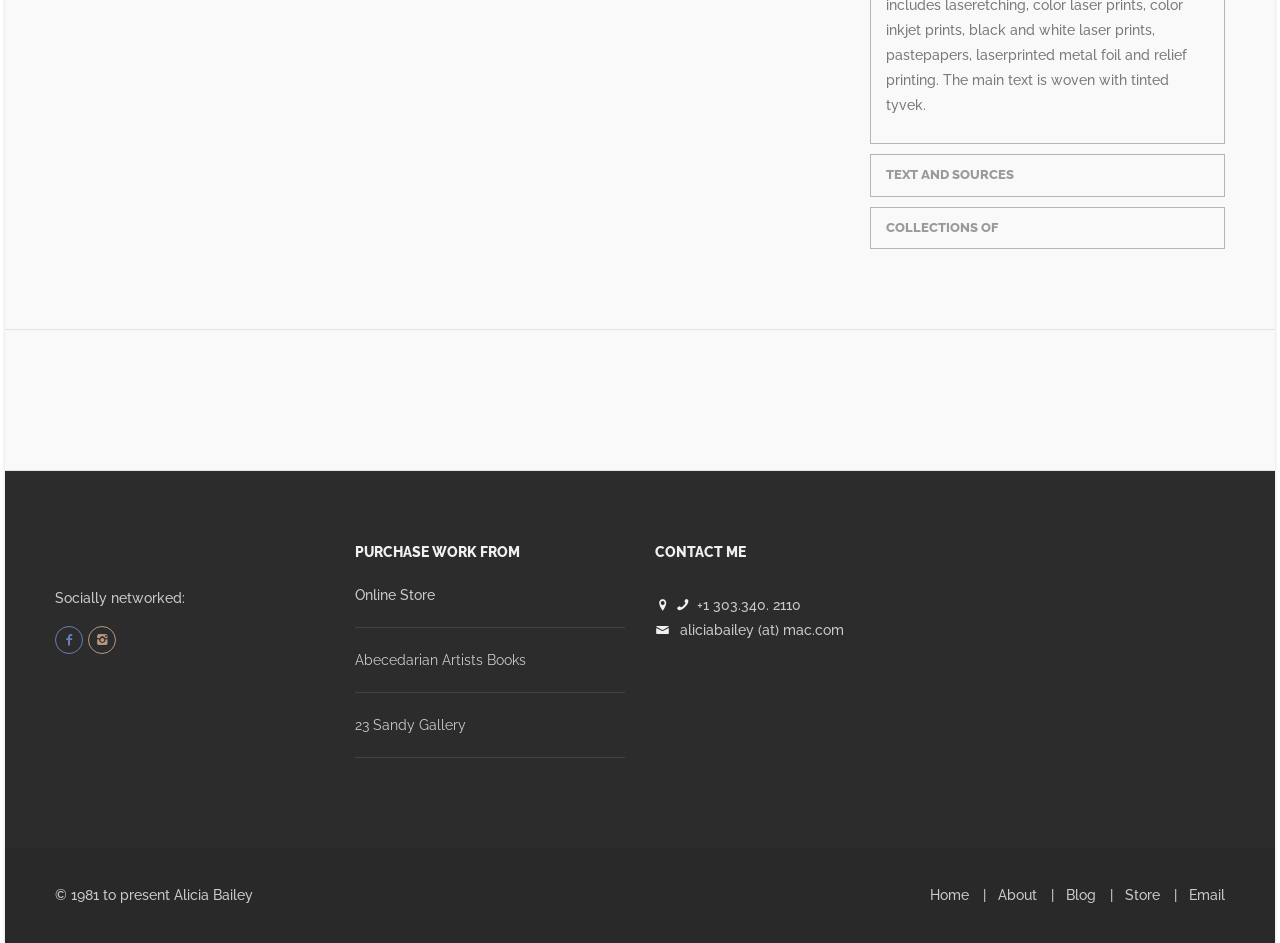Given the webpage screenshot and the description, determine the bounding box coordinates (top-left x, top-left y, bottom-right x, bottom-right y) that define the location of the UI element matching this description: About

[0.78, 0.94, 0.81, 0.957]